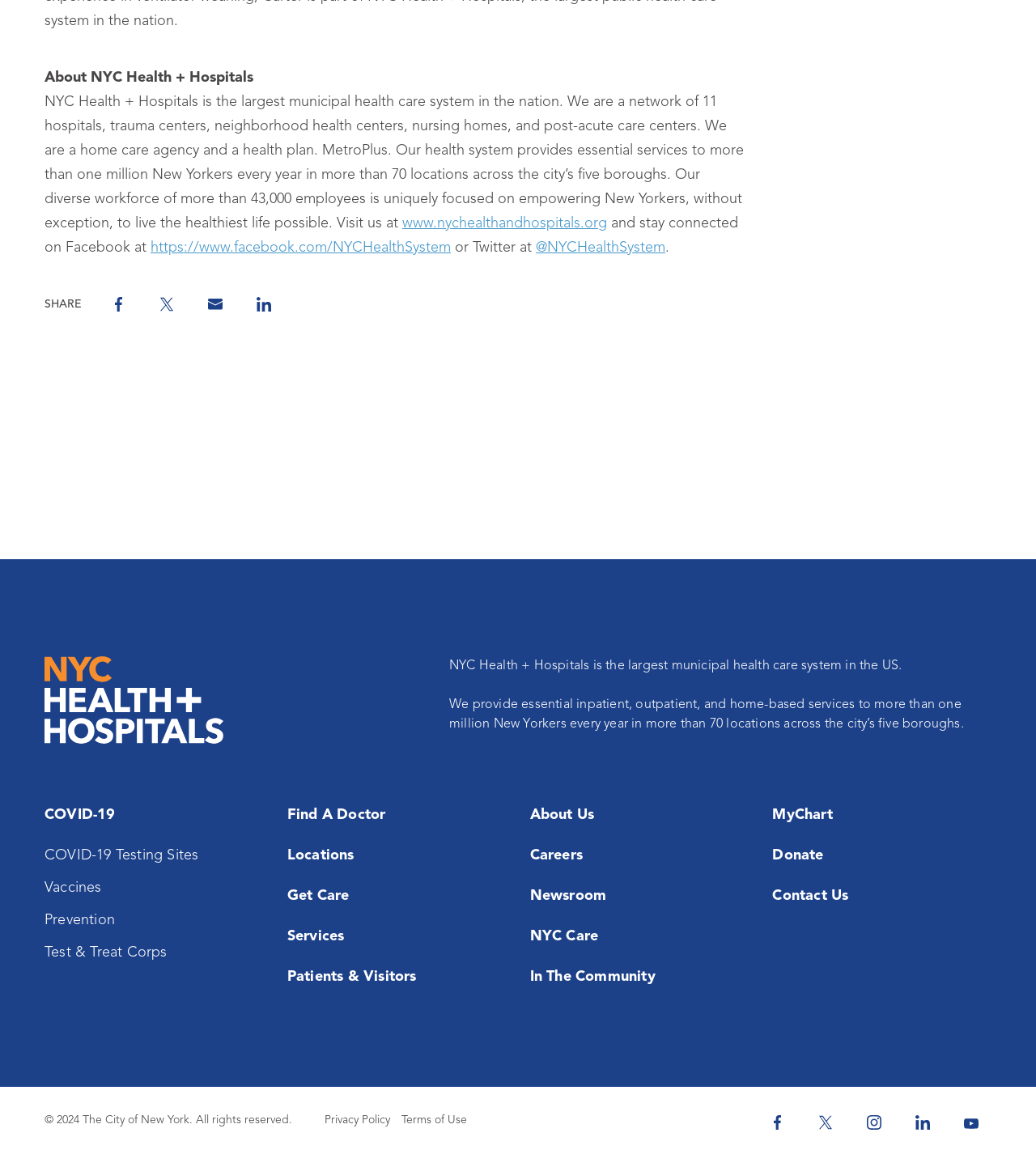Given the element description Find a Doctor, specify the bounding box coordinates of the corresponding UI element in the format (top-left x, top-left y, bottom-right x, bottom-right y). All values must be between 0 and 1.

[0.277, 0.696, 0.372, 0.717]